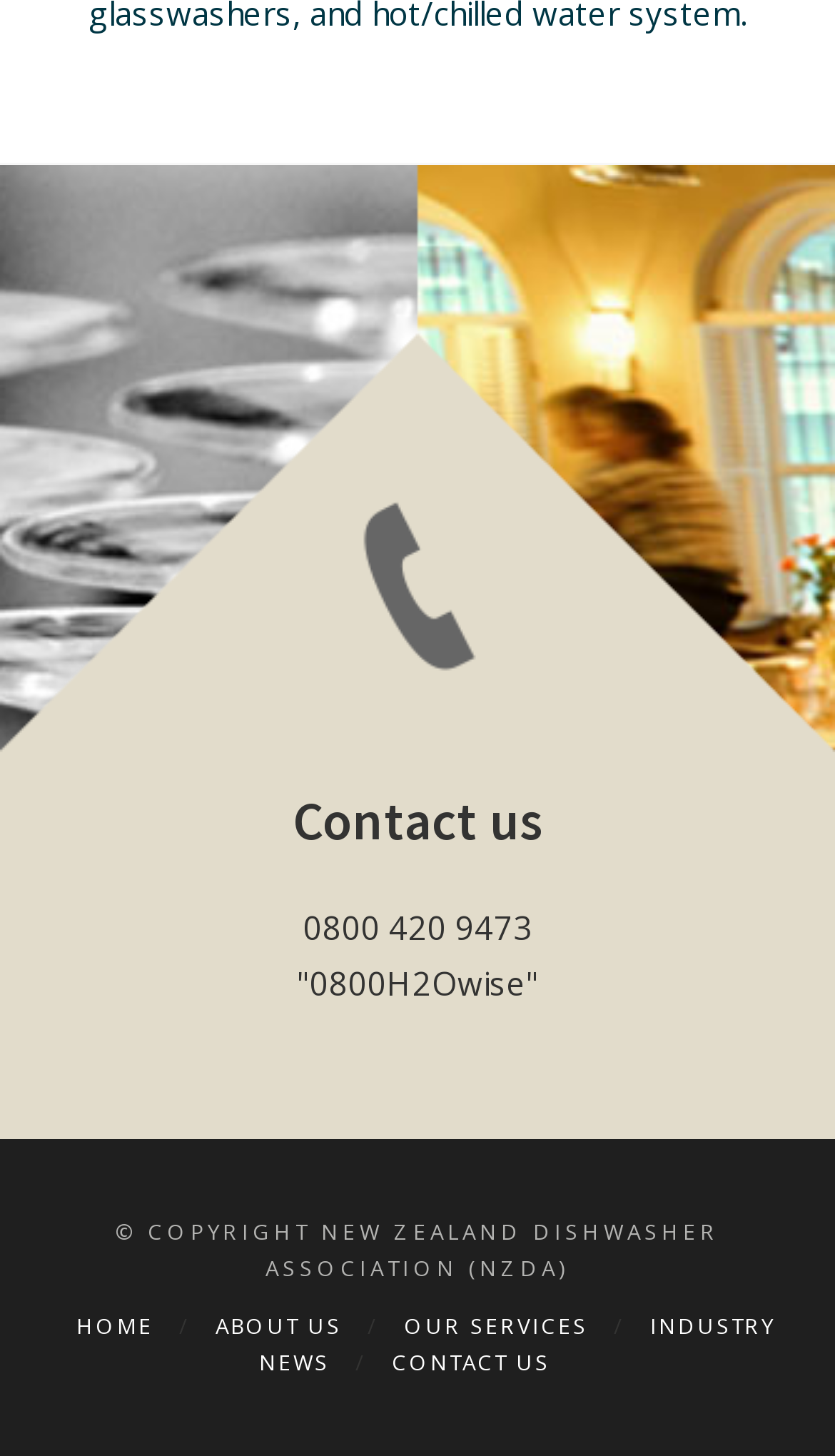Provide the bounding box coordinates of the UI element this sentence describes: "Our Services".

[0.483, 0.9, 0.704, 0.921]